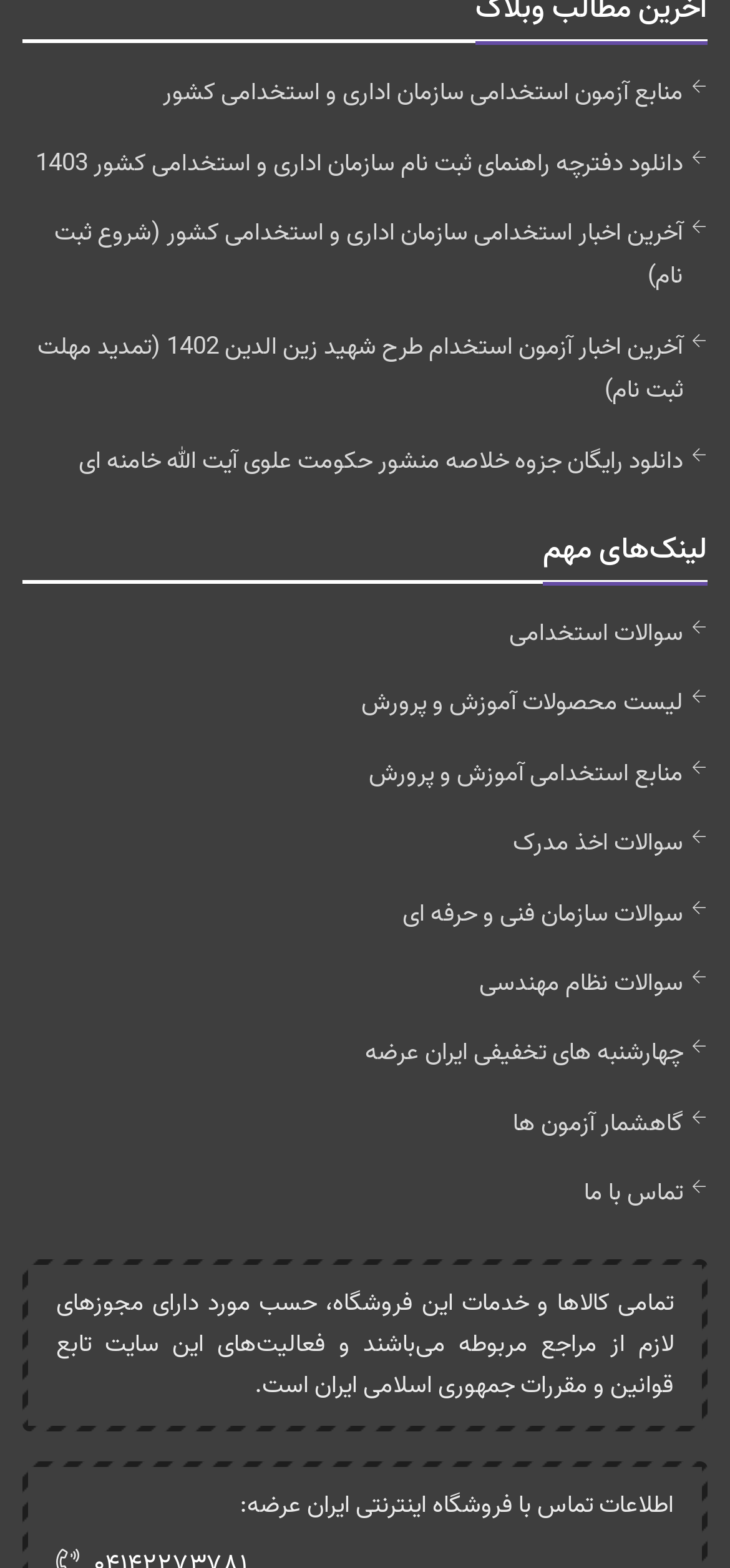Find the bounding box of the element with the following description: "سوالات استخدامی". The coordinates must be four float numbers between 0 and 1, formatted as [left, top, right, bottom].

[0.697, 0.39, 0.936, 0.418]